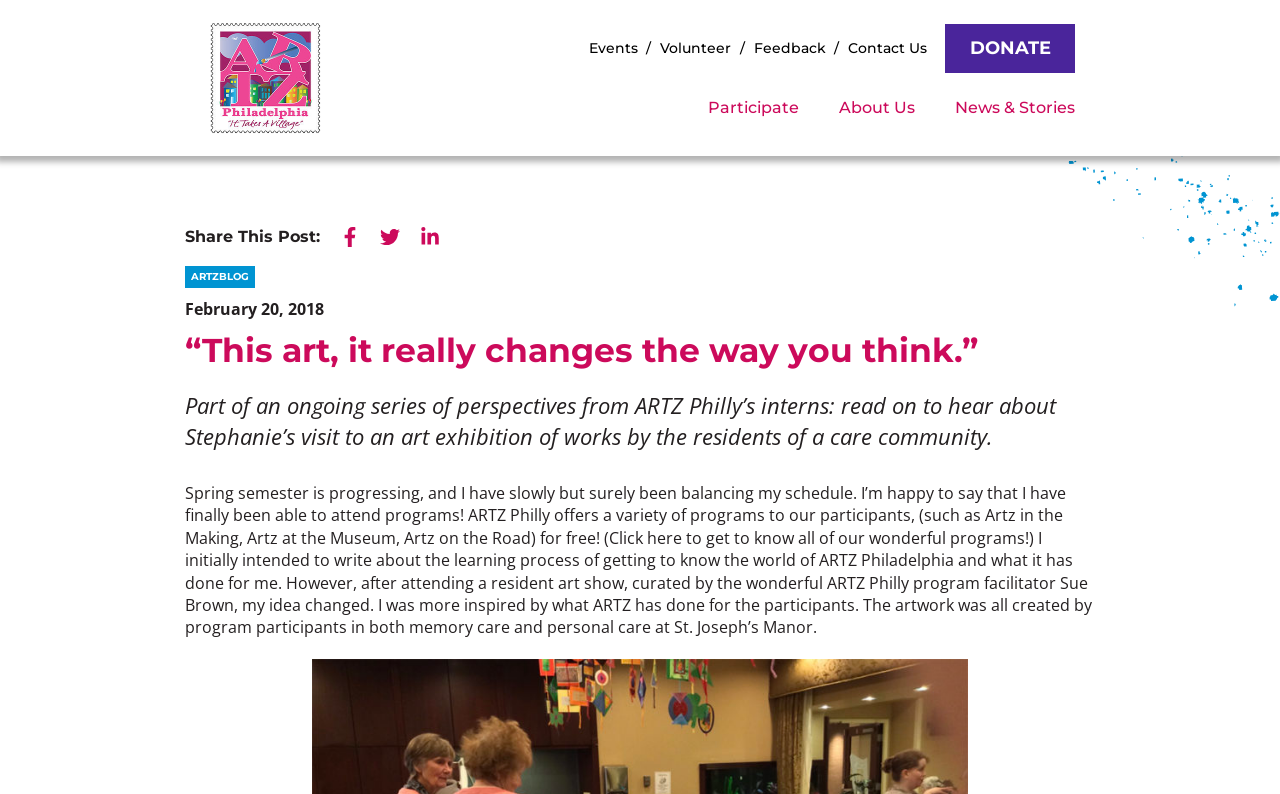Could you find the bounding box coordinates of the clickable area to complete this instruction: "Donate to ARTZ Philadelphia"?

[0.738, 0.03, 0.84, 0.092]